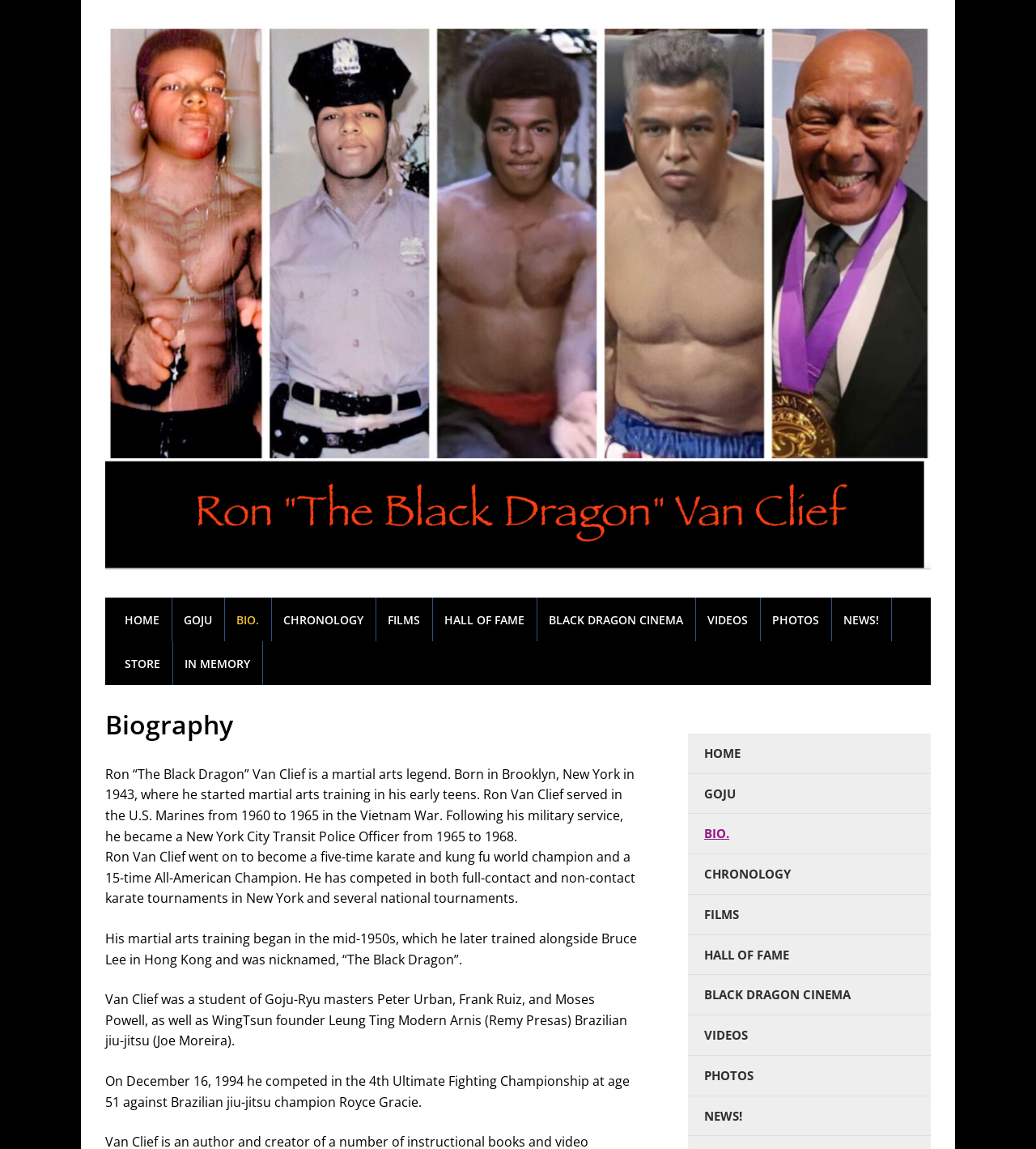Given the following UI element description: "In Memory", find the bounding box coordinates in the webpage screenshot.

[0.167, 0.558, 0.253, 0.596]